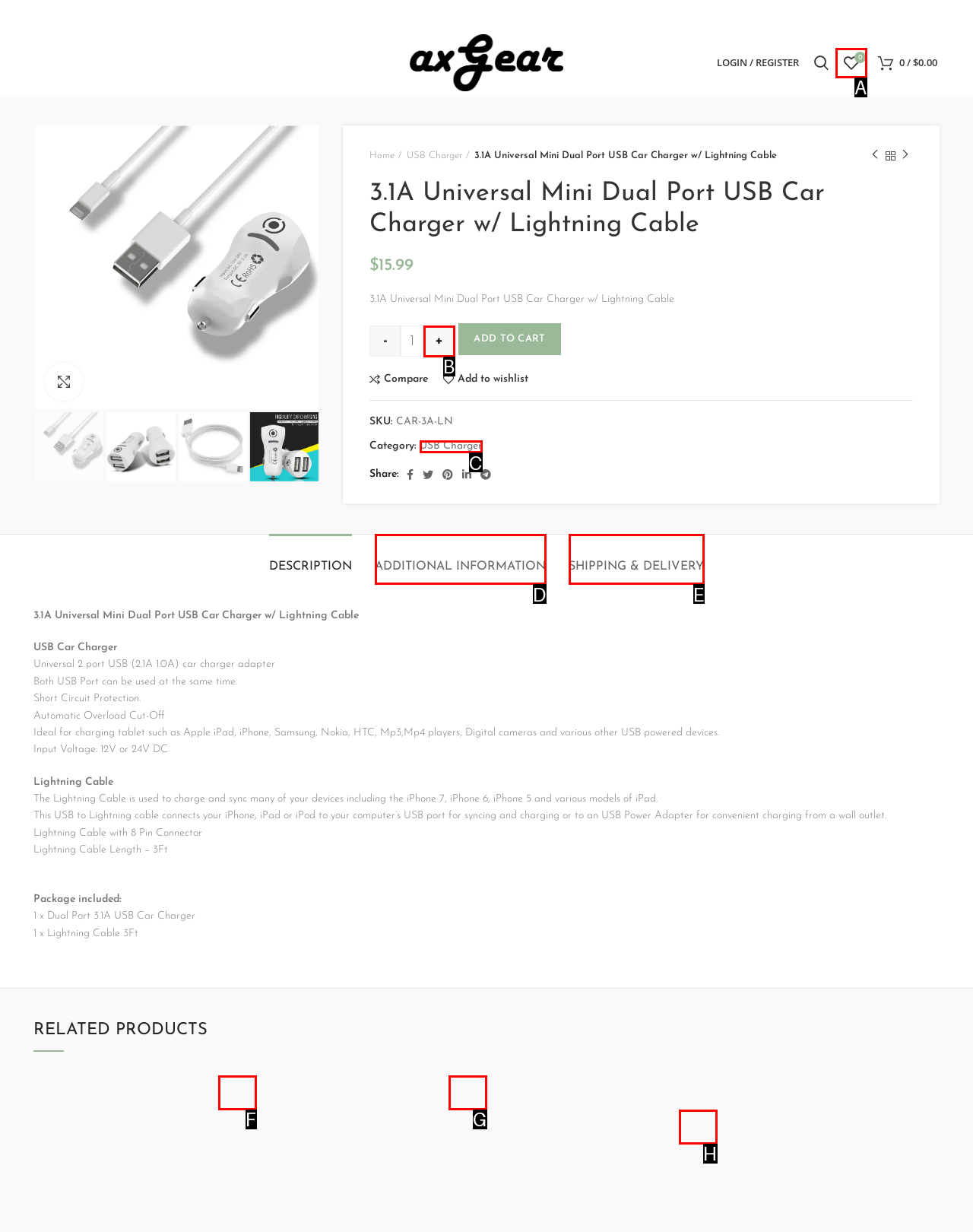Select the HTML element to finish the task: View my wishlist Reply with the letter of the correct option.

A